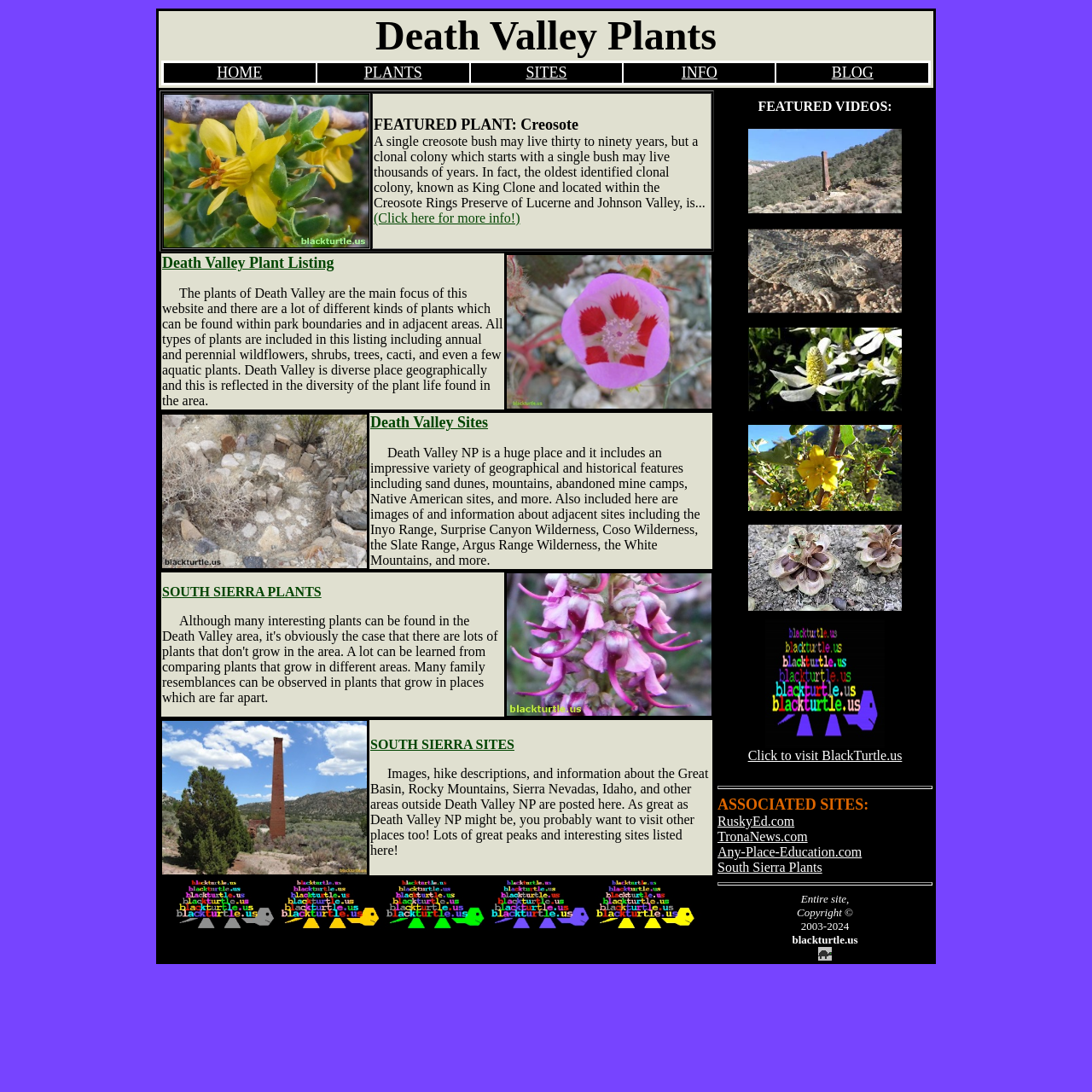What is the name of the website?
Give a comprehensive and detailed explanation for the question.

The name of the website can be found at the top of the webpage, which is 'dvplants.com'.